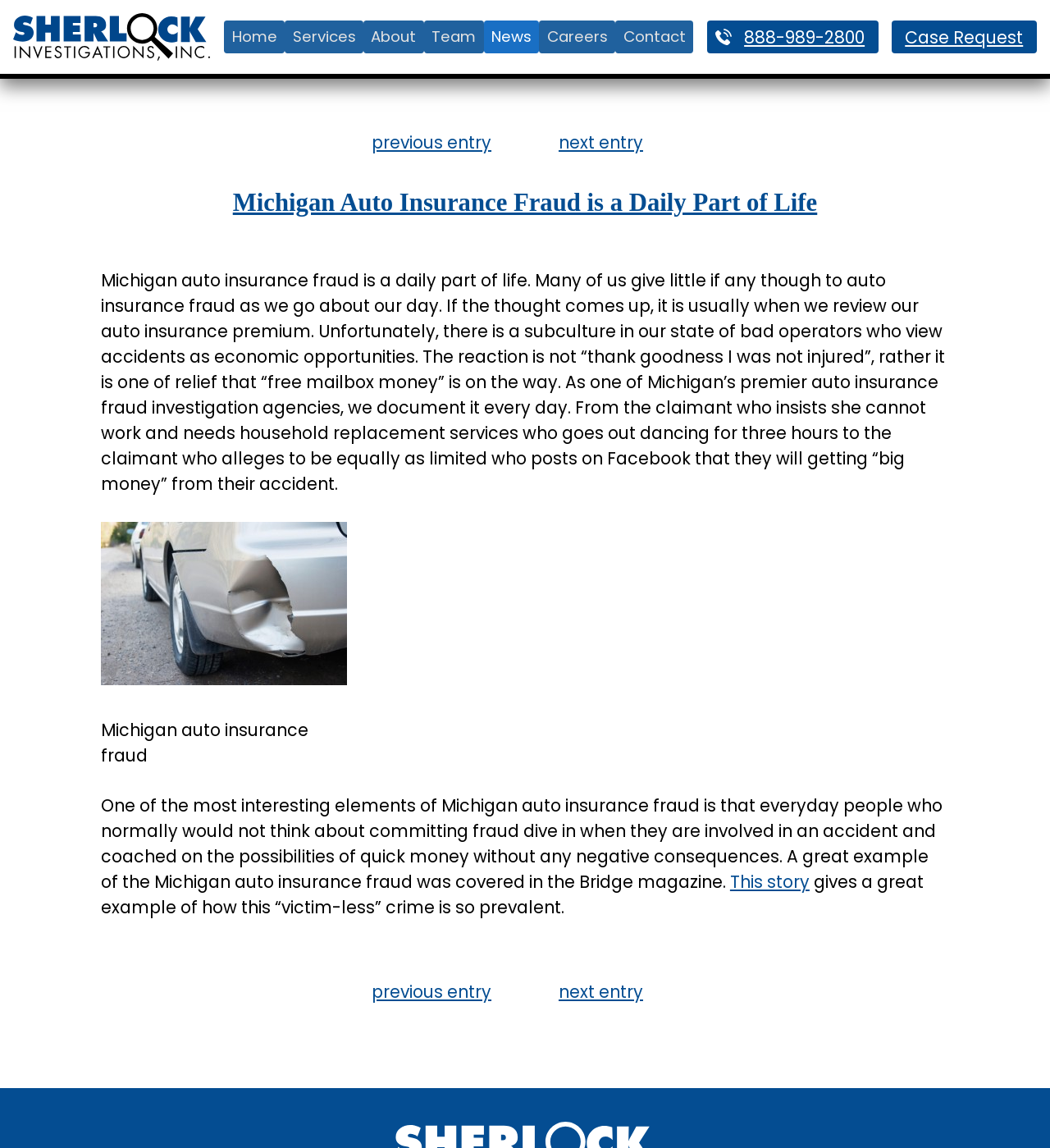Use a single word or phrase to answer the following:
What is the name of the magazine mentioned in the article?

Bridge